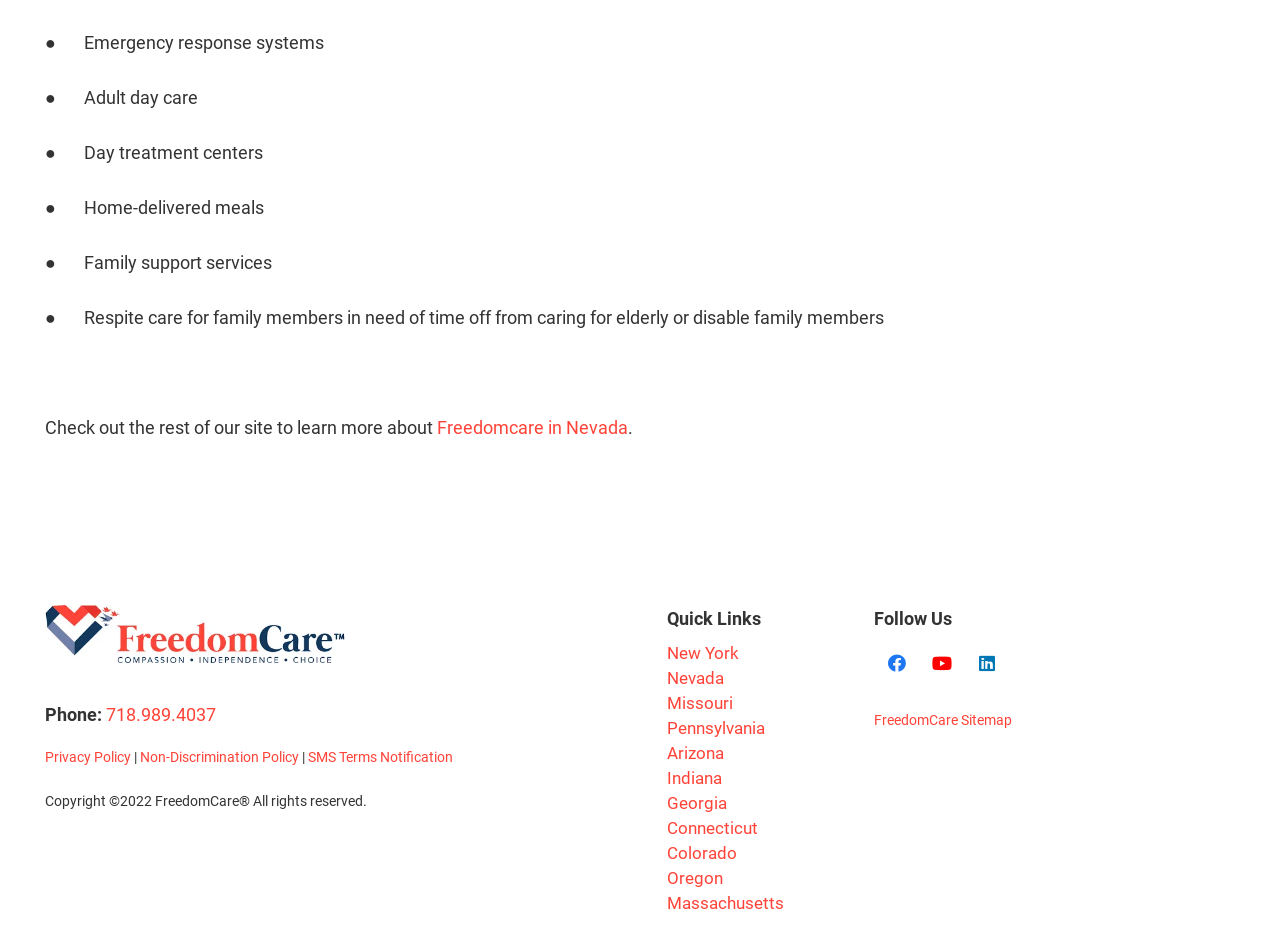Please identify the bounding box coordinates of the clickable area that will fulfill the following instruction: "Follow FreedomCare on Facebook". The coordinates should be in the format of four float numbers between 0 and 1, i.e., [left, top, right, bottom].

[0.683, 0.673, 0.718, 0.72]